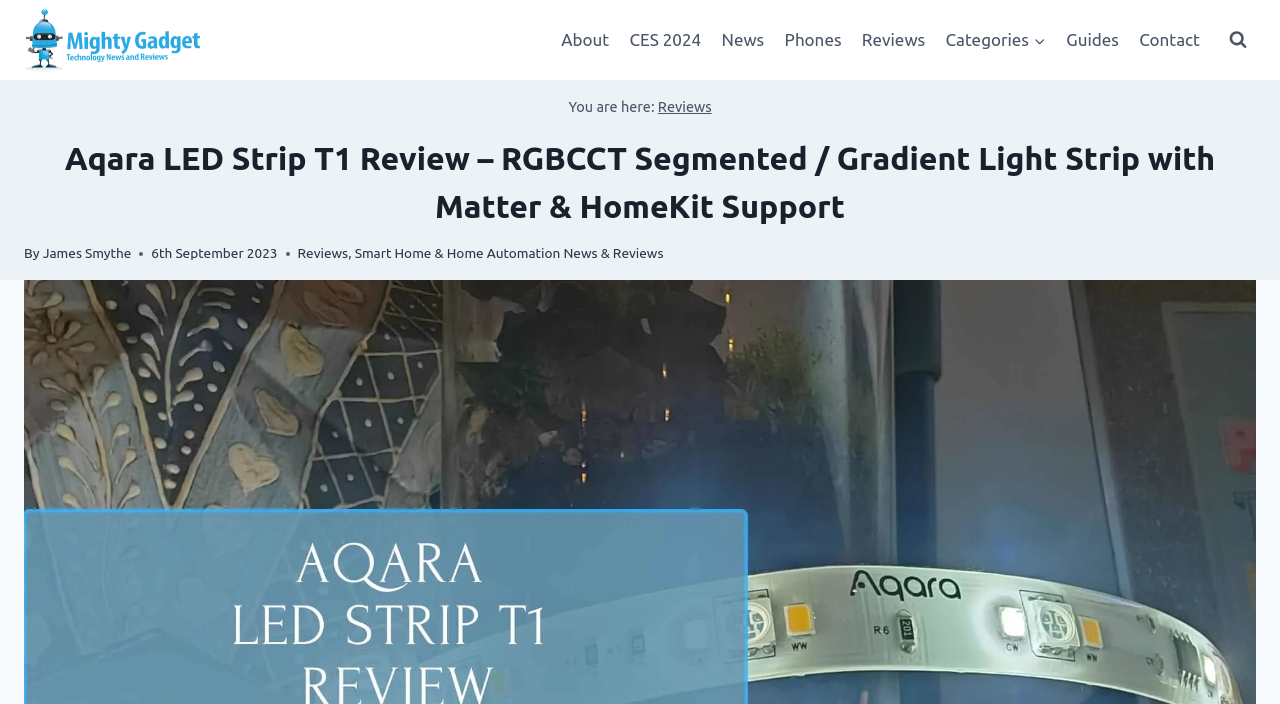What is the primary navigation menu?
Please interpret the details in the image and answer the question thoroughly.

The primary navigation menu is located at the top of the webpage, and it consists of several links, including 'About', 'CES 2024', 'News', 'Phones', 'Reviews', 'Categories', 'Guides', and 'Contact'.